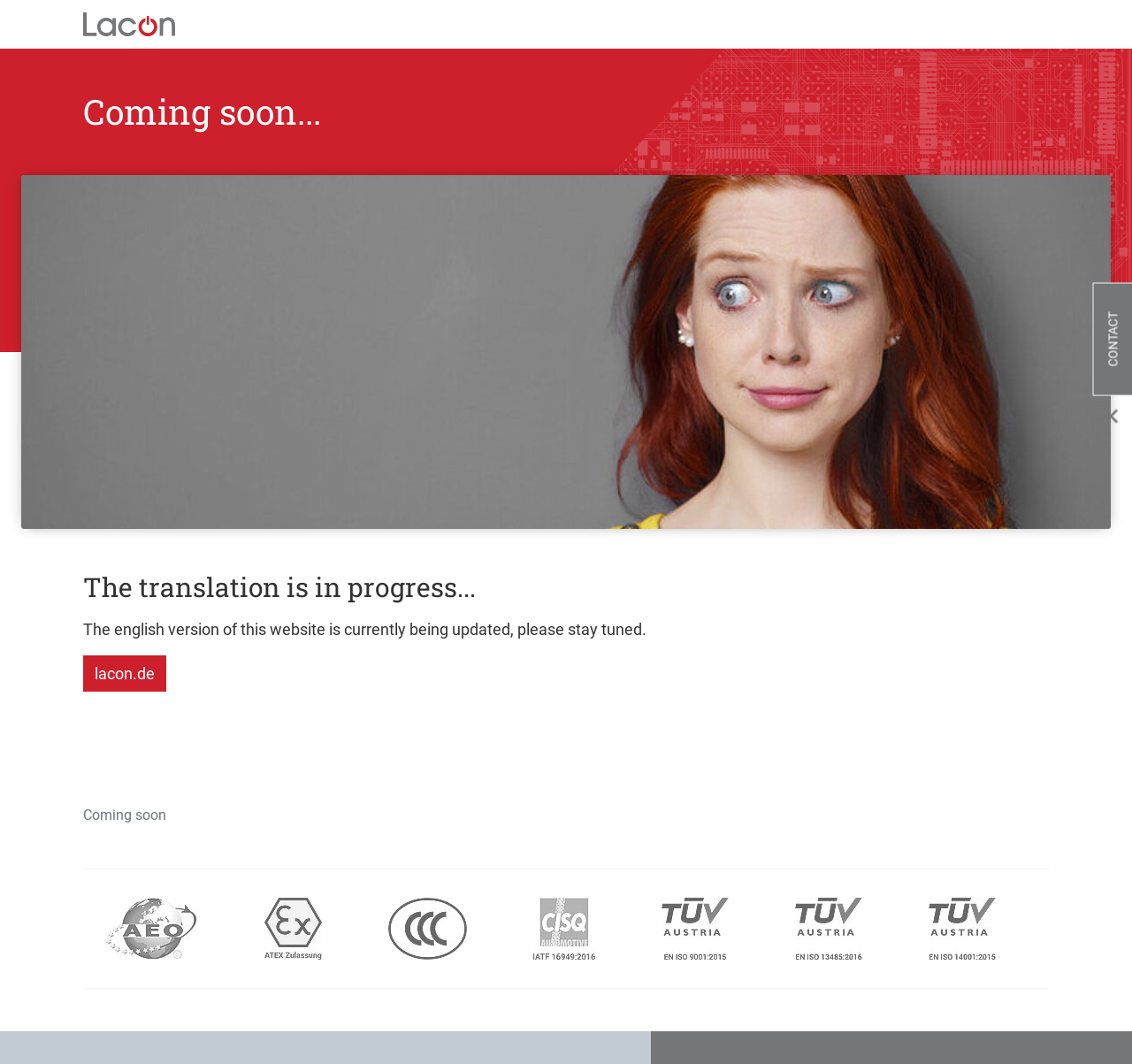How many certification logos are displayed?
Make sure to answer the question with a detailed and comprehensive explanation.

There are six certification logos displayed at the bottom of the webpage, namely 'AEO', 'ATEX', 'CCC', and four 'CISQ' logos.